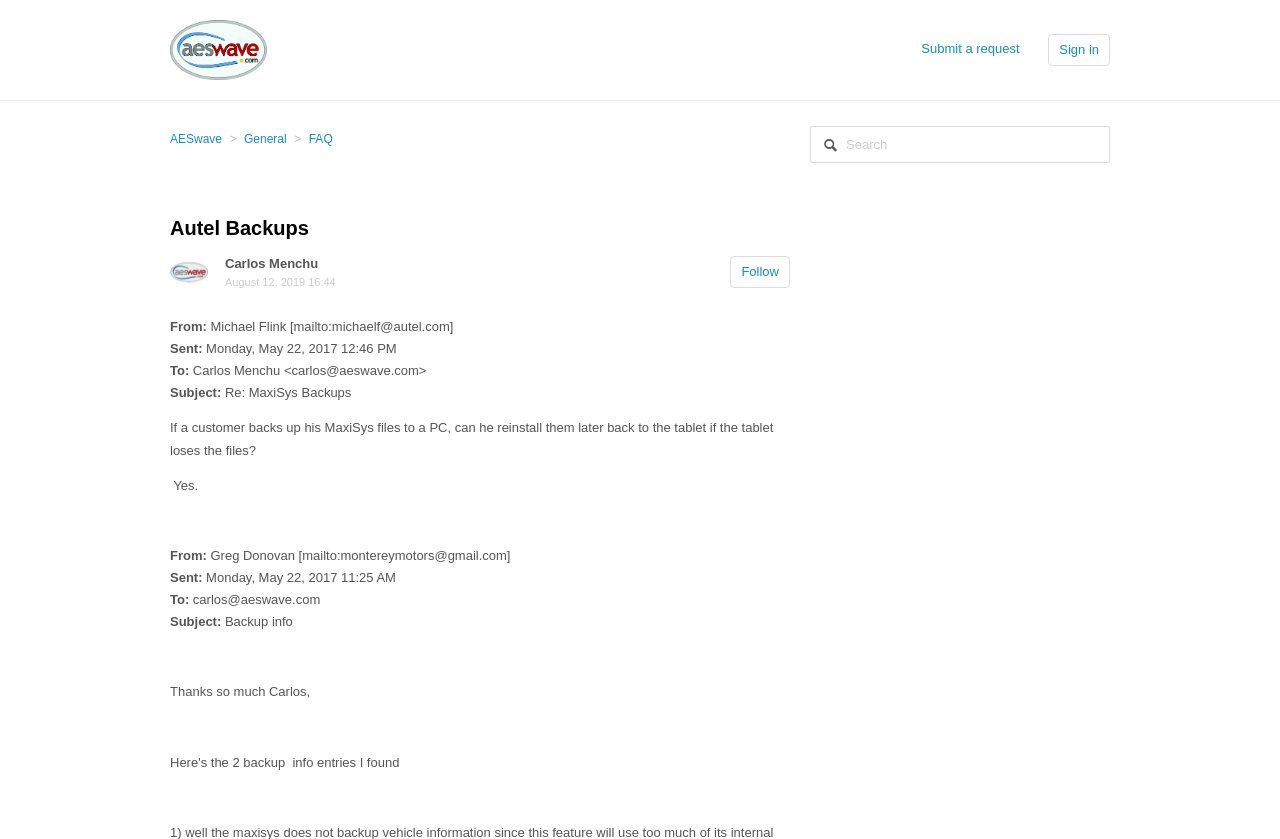Locate the bounding box coordinates of the UI element described by: "Sign in". Provide the coordinates as four float numbers between 0 and 1, formatted as [left, top, right, bottom].

[0.819, 0.041, 0.867, 0.078]